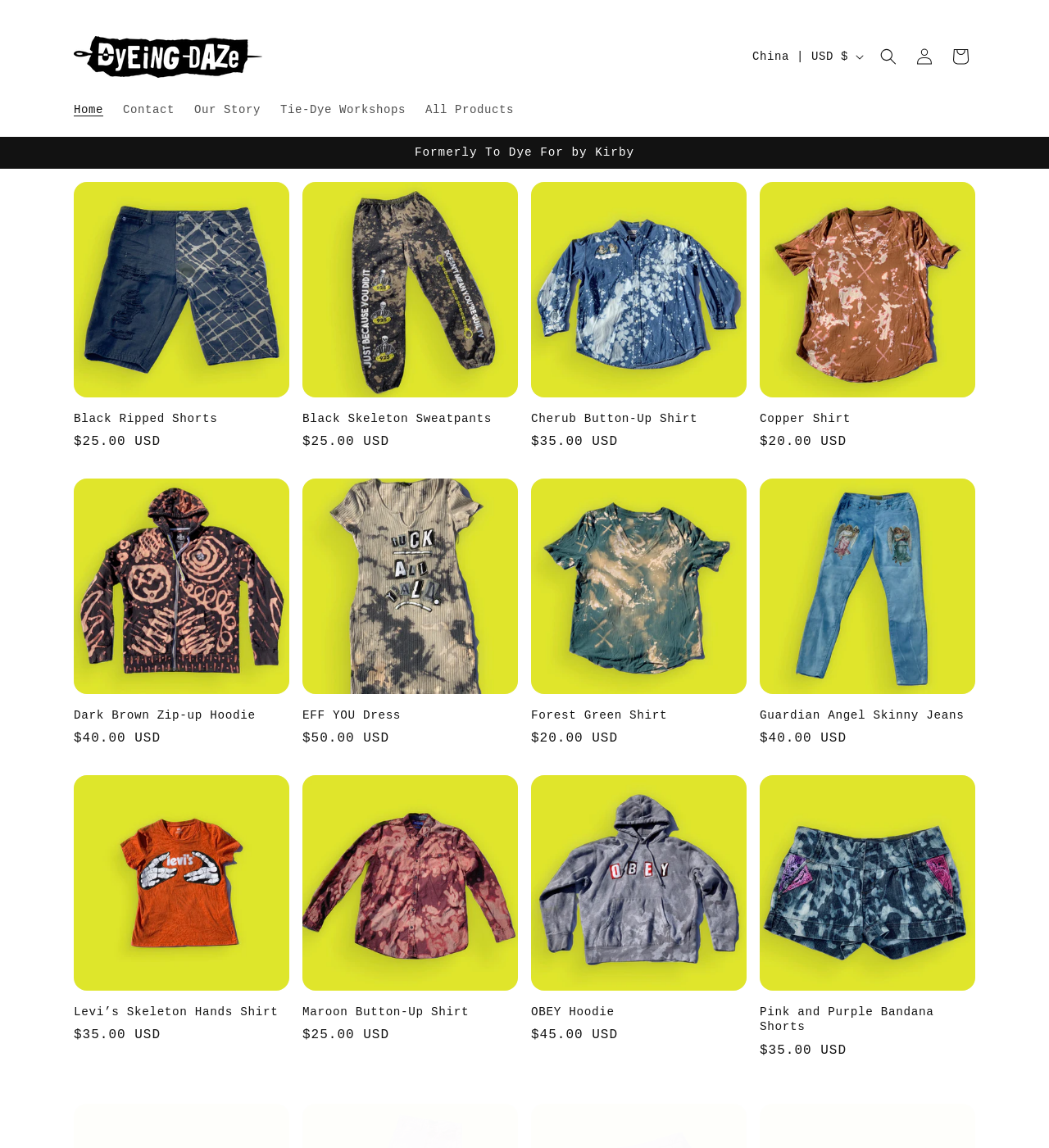Locate the bounding box coordinates of the area you need to click to fulfill this instruction: 'Log in to your account'. The coordinates must be in the form of four float numbers ranging from 0 to 1: [left, top, right, bottom].

[0.864, 0.034, 0.898, 0.065]